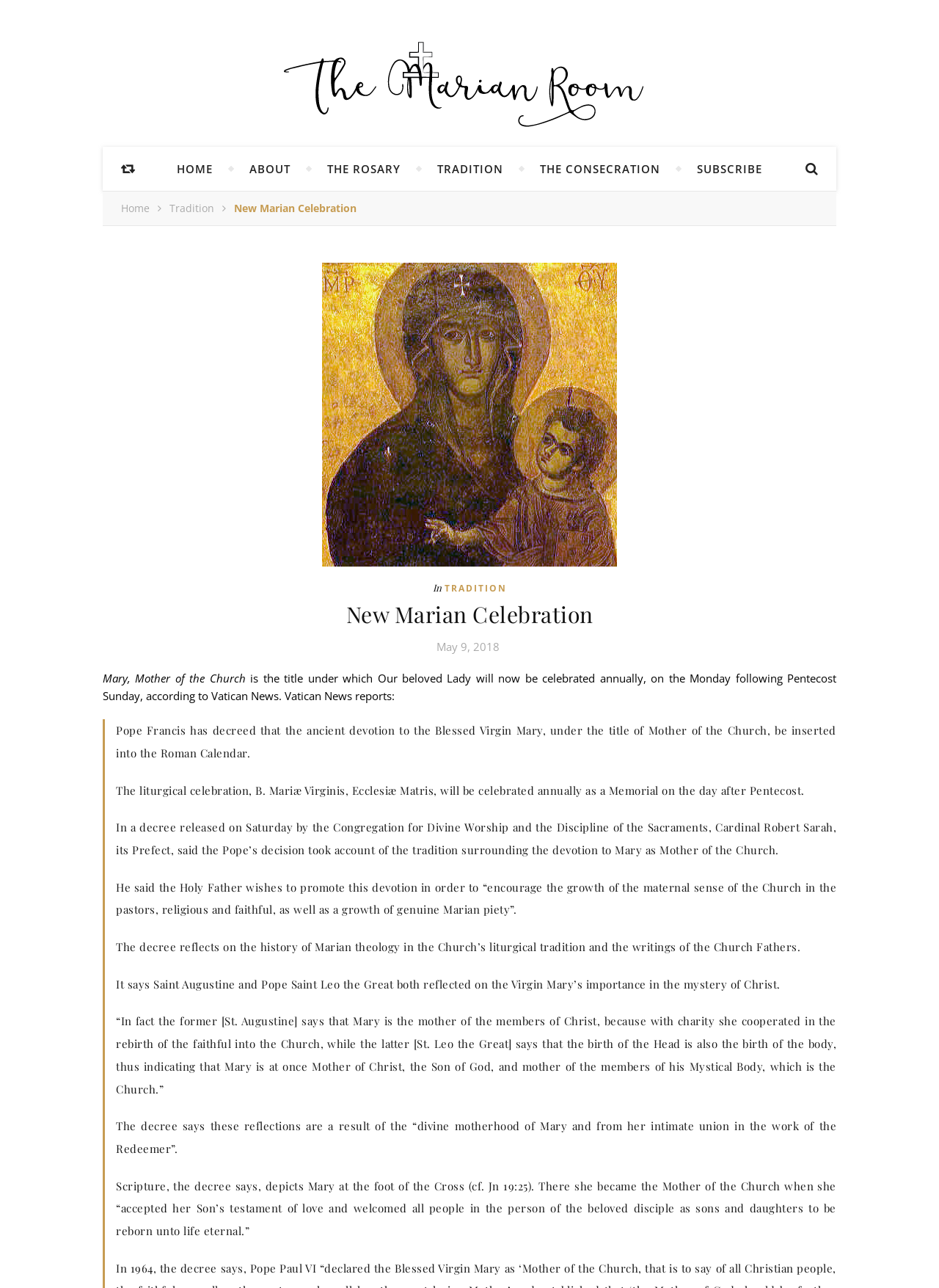Find the bounding box coordinates for the UI element whose description is: "title="The Marian Room"". The coordinates should be four float numbers between 0 and 1, in the format [left, top, right, bottom].

[0.266, 0.0, 0.734, 0.183]